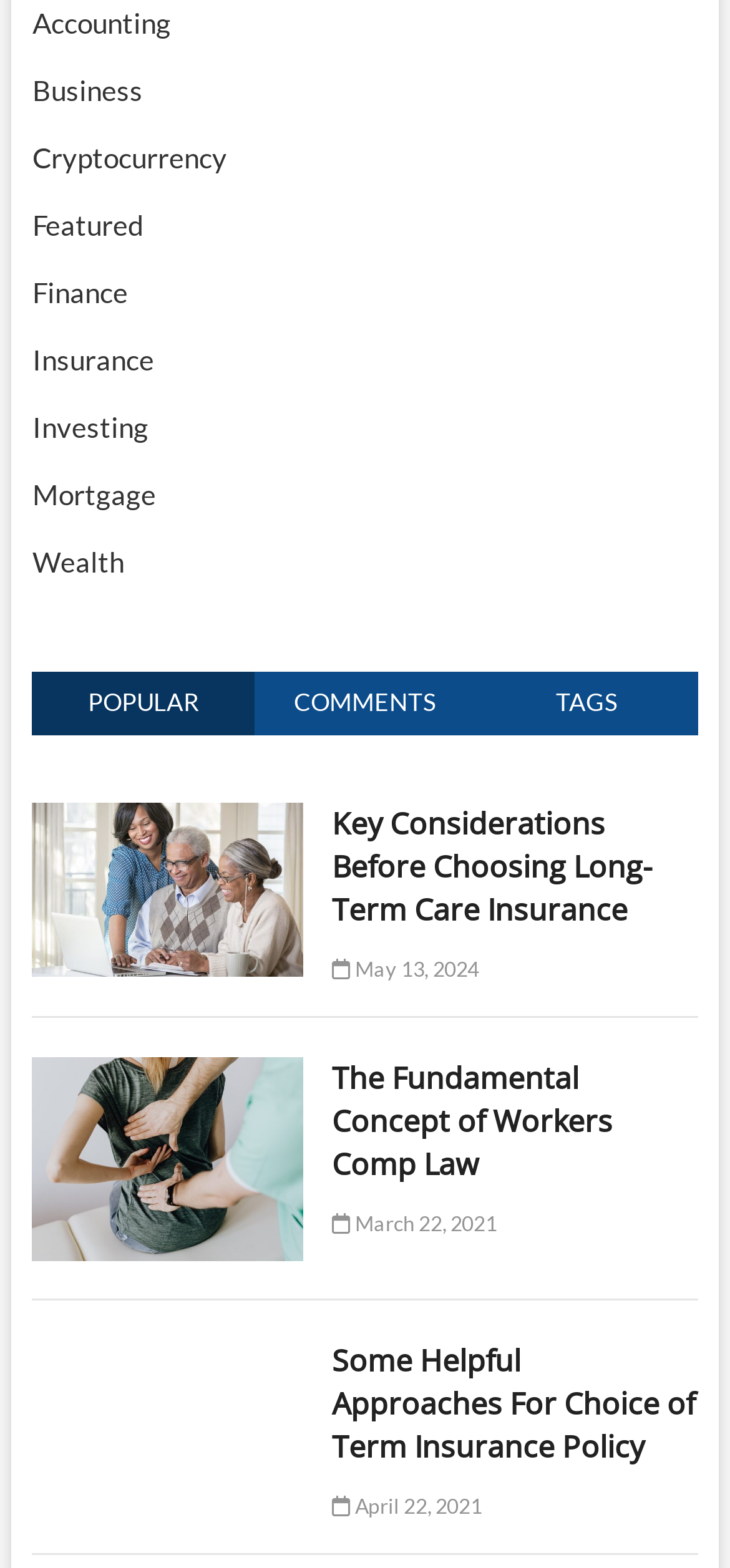Pinpoint the bounding box coordinates of the area that should be clicked to complete the following instruction: "View the article 'Key Considerations Before Choosing Long-Term Care Insurance'". The coordinates must be given as four float numbers between 0 and 1, i.e., [left, top, right, bottom].

[0.044, 0.515, 0.416, 0.536]